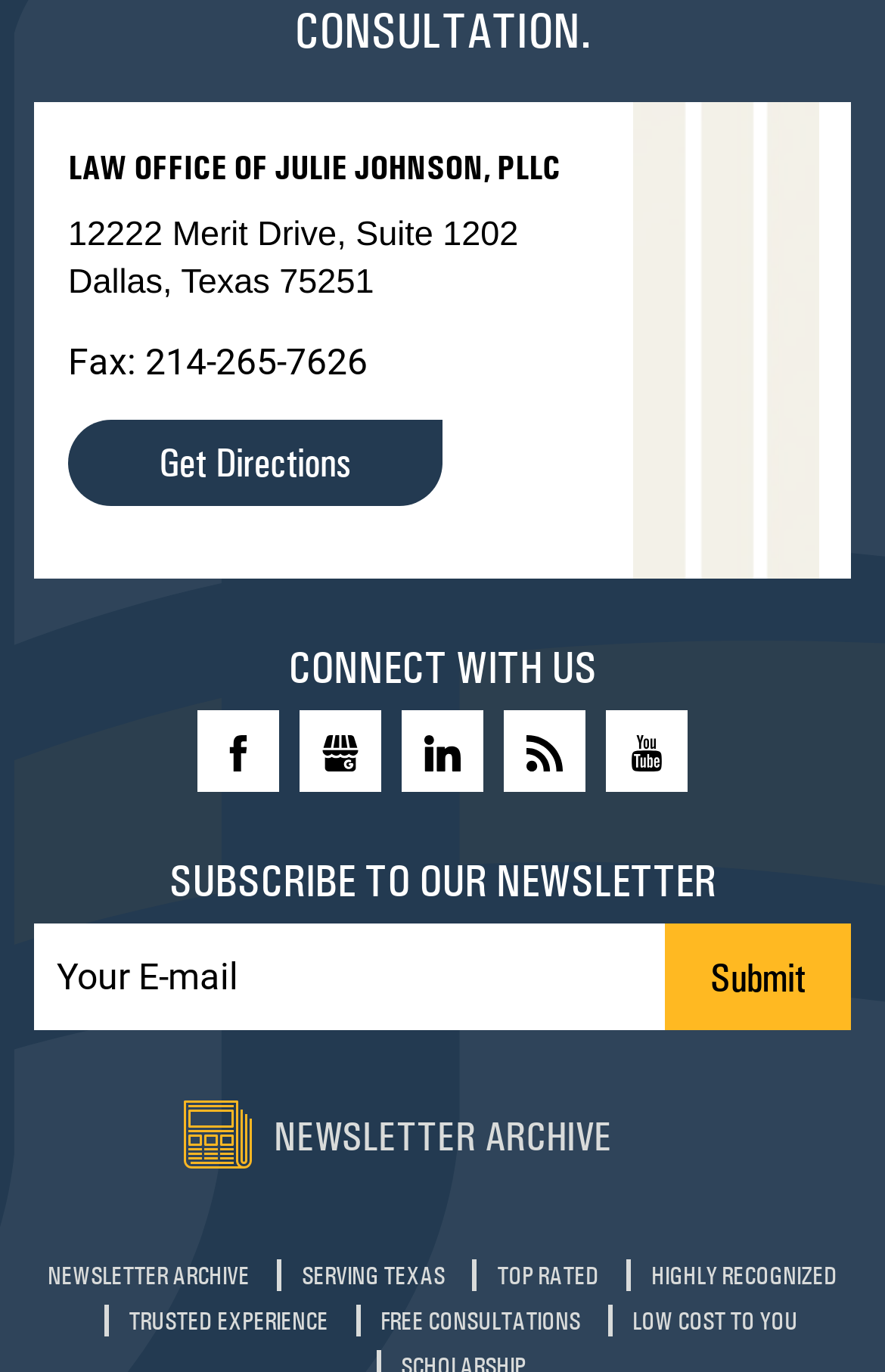Determine the bounding box coordinates of the region I should click to achieve the following instruction: "Get a free consultation". Ensure the bounding box coordinates are four float numbers between 0 and 1, i.e., [left, top, right, bottom].

[0.429, 0.952, 0.655, 0.973]